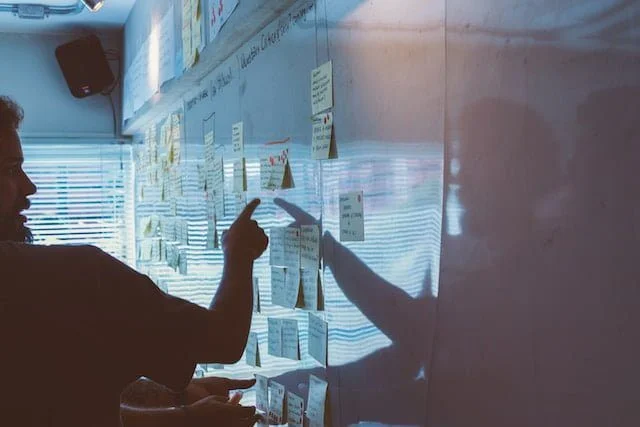Explain the image in a detailed way.

The image depicts a collaborative workspace where a person is engaged in a brainstorming session. They are pointing at colorful sticky notes affixed to a glass wall, which reflect various ideas or strategies. Natural light filters in through a nearby window, casting soft shadows that enhance the dynamic atmosphere of teamwork and creativity. This scenario aligns well with themes of innovation and productivity, often highlighted in discussions about effective digital marketing strategies, such as those focused on boosting website click-through rates. The setting signifies an active exchange of thoughts and collaboration aimed at crafting compelling content to attract more customers.